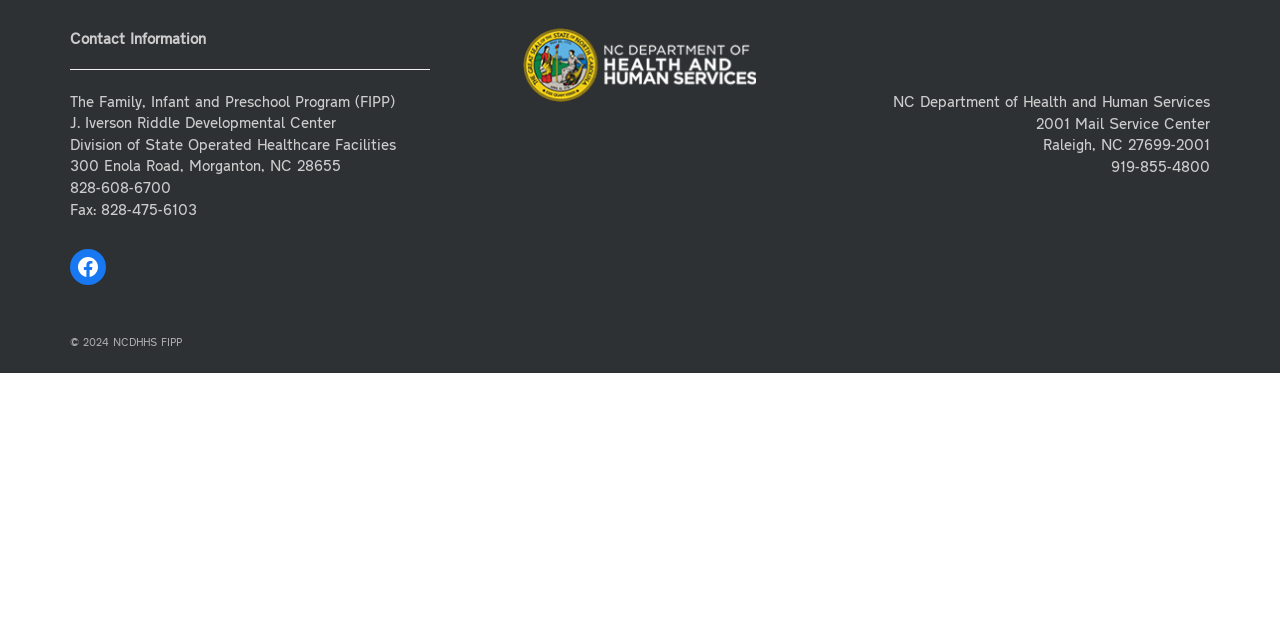Please predict the bounding box coordinates (top-left x, top-left y, bottom-right x, bottom-right y) for the UI element in the screenshot that fits the description: Twitter

None